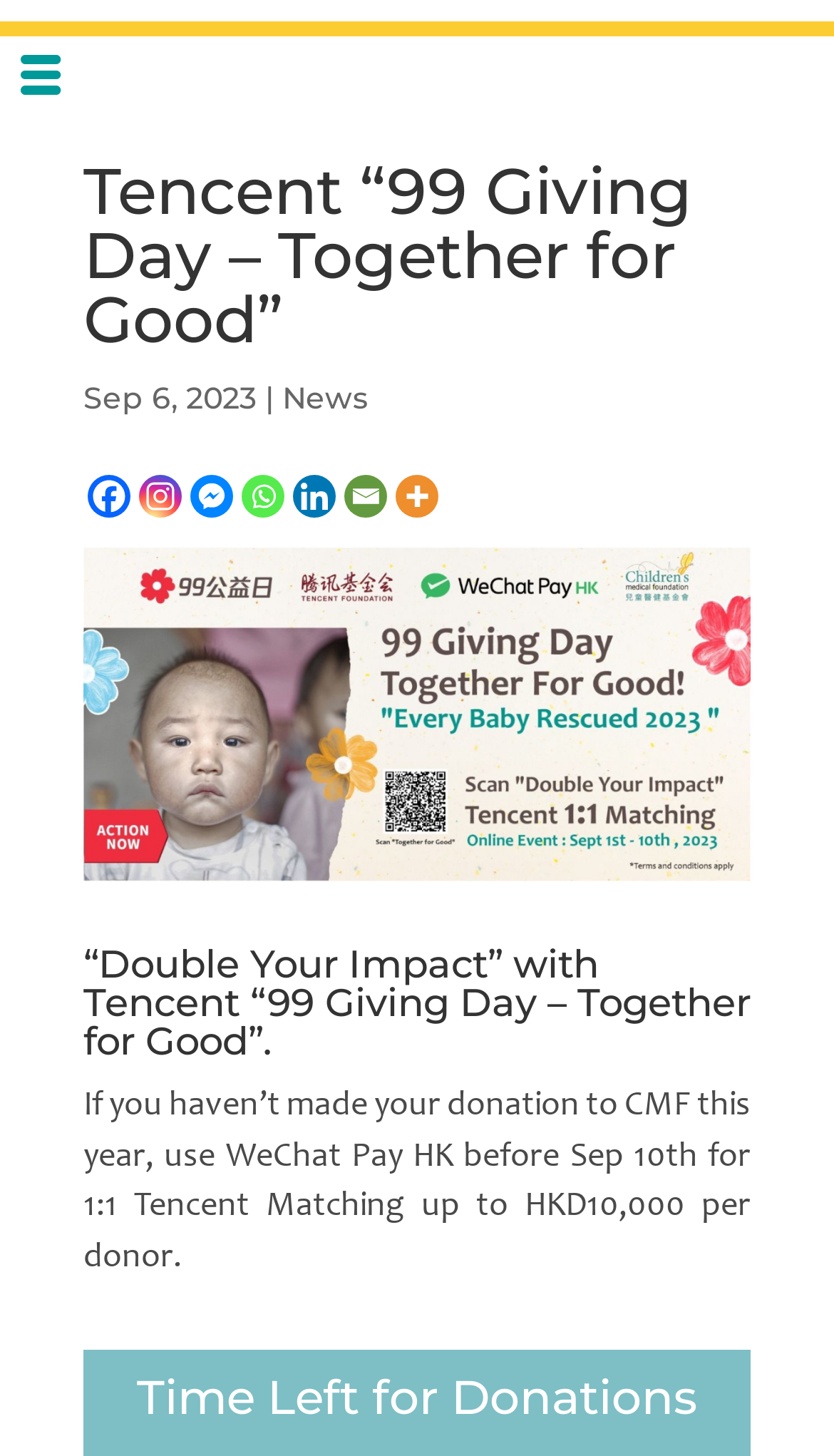What is the maximum amount of donation that can be matched by Tencent?
Please answer the question with a detailed response using the information from the screenshot.

The maximum amount of donation that can be matched by Tencent is HKD10,000, which is mentioned in the text 'If you haven’t made your donation to CMF this year, use WeChat Pay HK before Sep 10th for 1:1 Tencent Matching up to HKD10,000 per donor.'